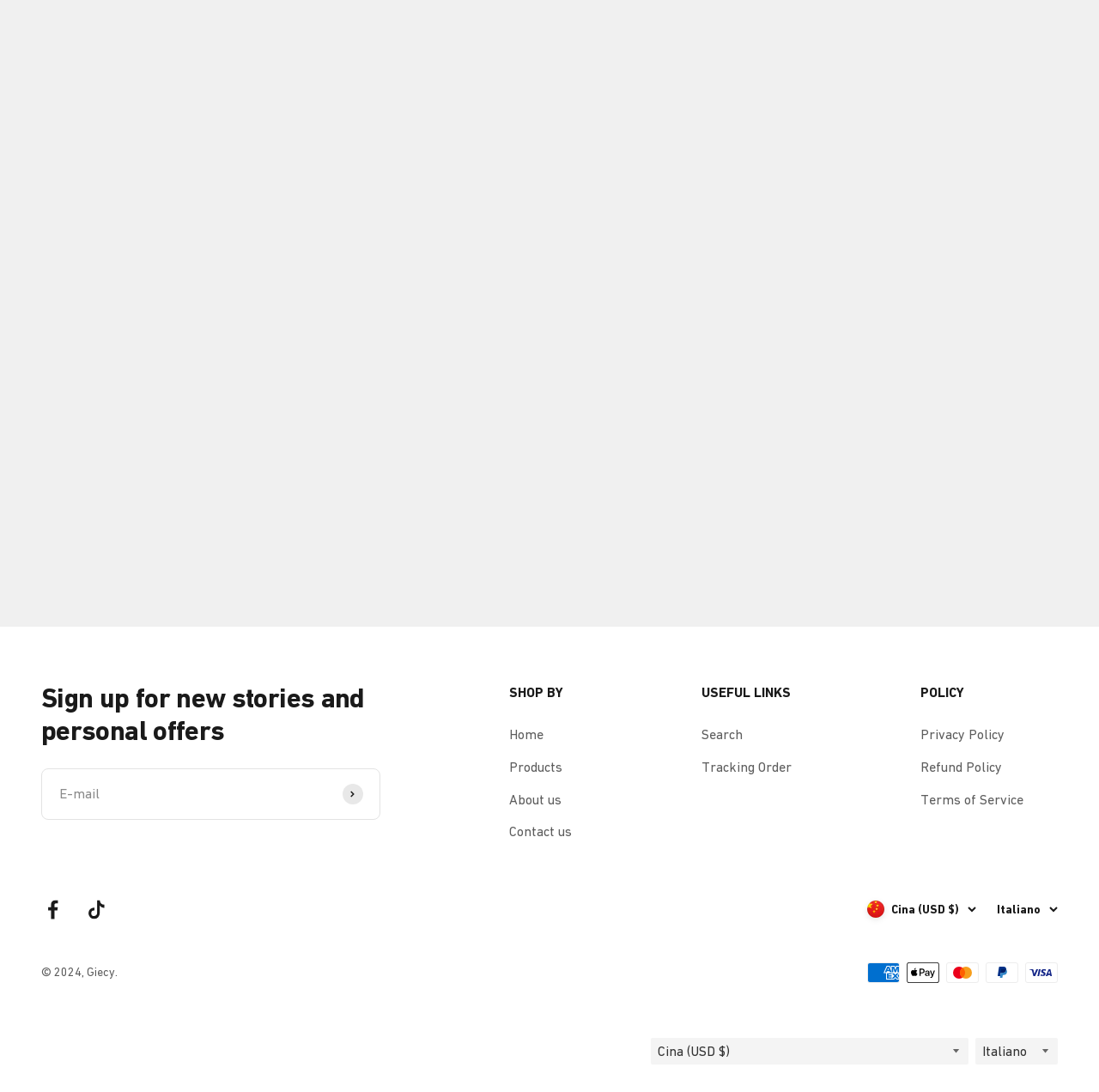Please pinpoint the bounding box coordinates for the region I should click to adhere to this instruction: "Read about Premature Ejaculation".

None